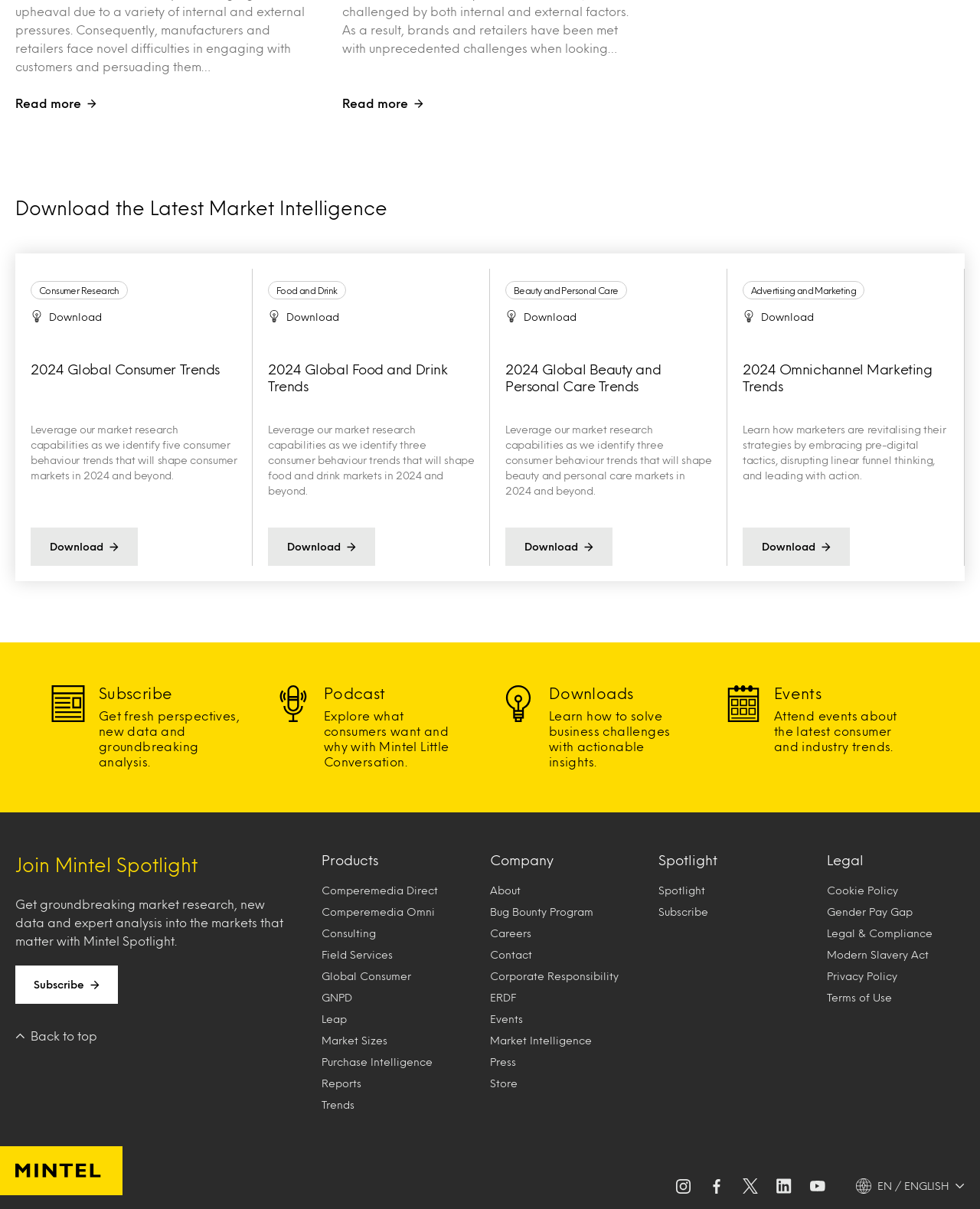Bounding box coordinates are specified in the format (top-left x, top-left y, bottom-right x, bottom-right y). All values are floating point numbers bounded between 0 and 1. Please provide the bounding box coordinate of the region this sentence describes: Food and Drink

[0.516, 0.232, 0.595, 0.247]